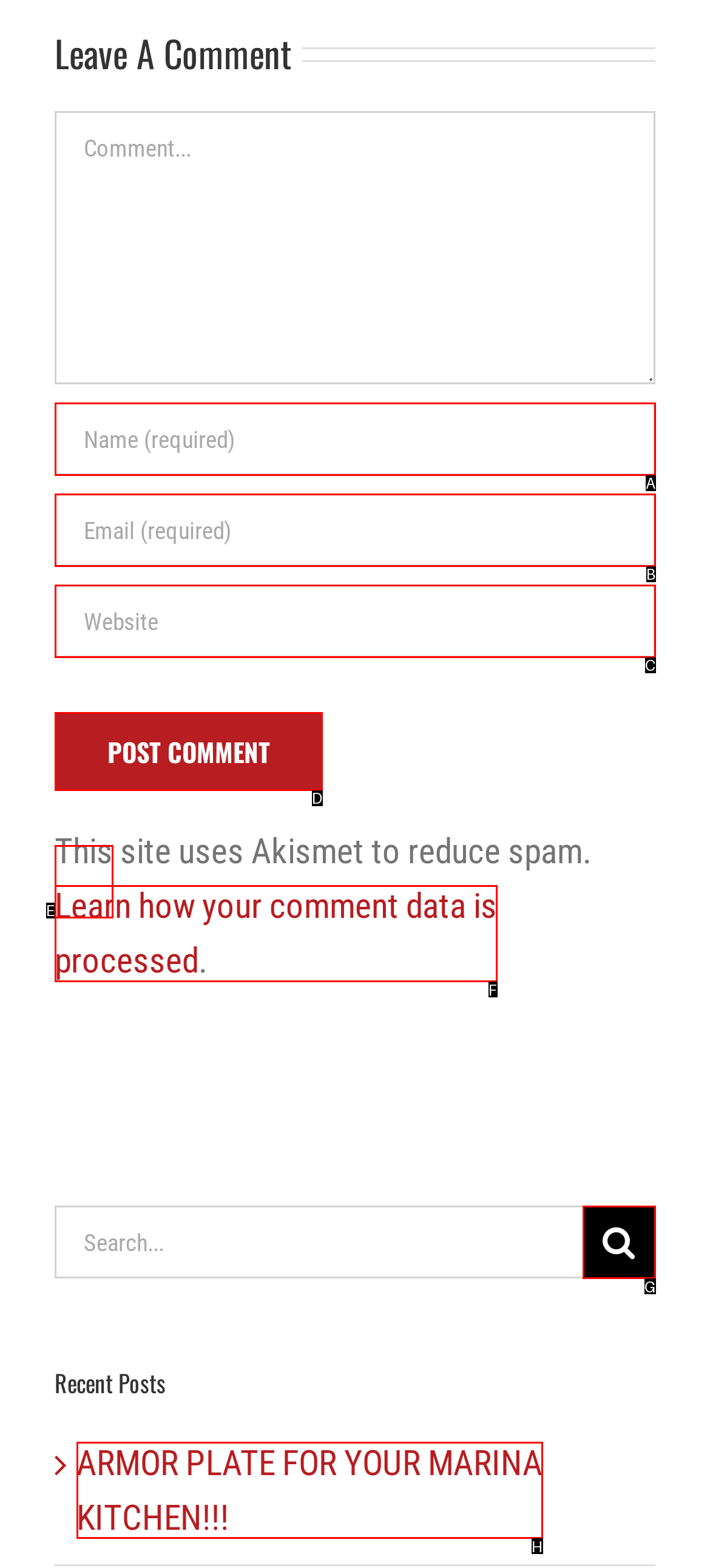Tell me the letter of the HTML element that best matches the description: aria-label="Search" value="" from the provided options.

G